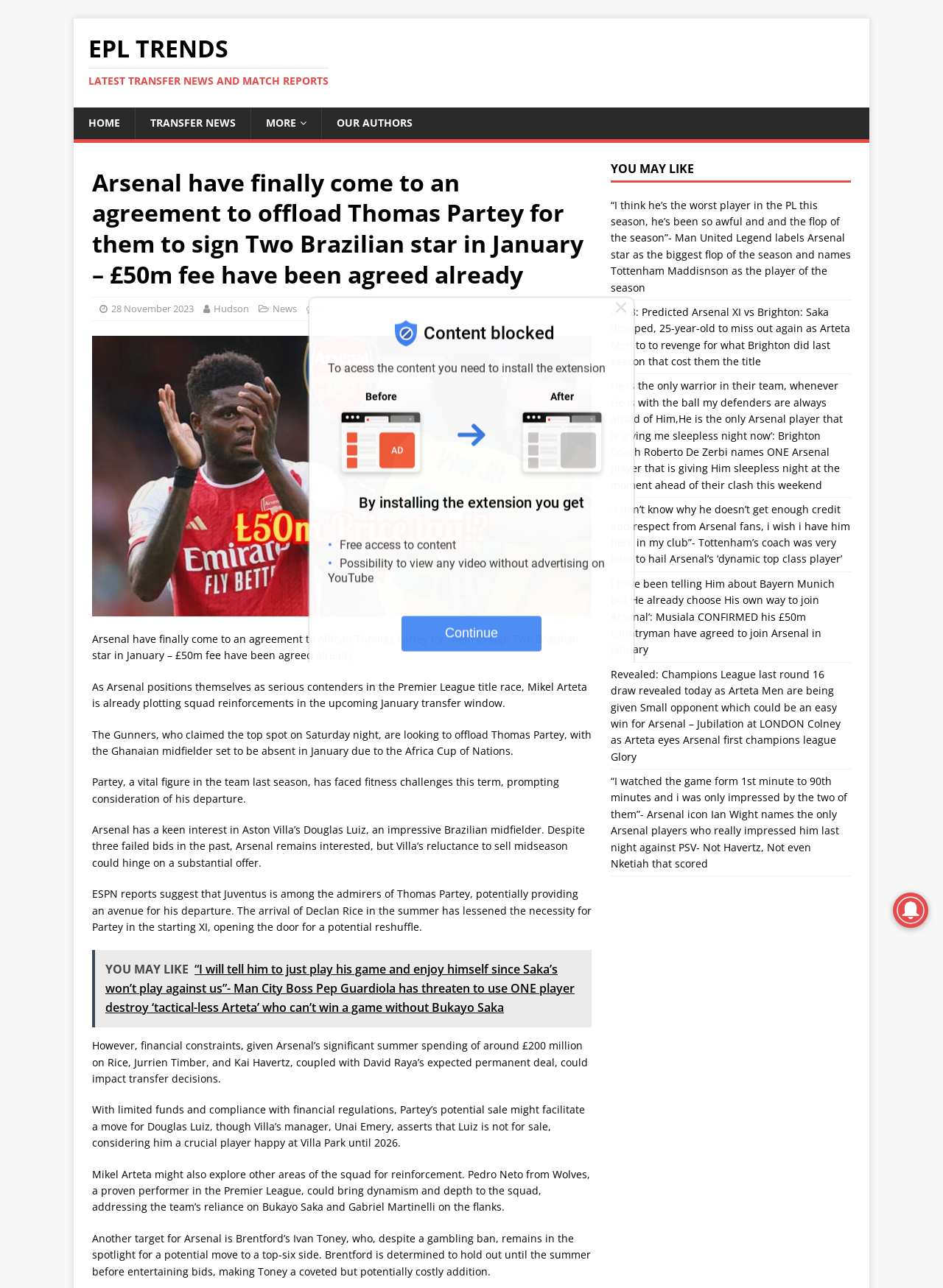Create an elaborate caption that covers all aspects of the webpage.

The webpage appears to be a sports news article from EPL Trends, focusing on Arsenal's transfer news and match reports. At the top, there is a navigation bar with links to "HOME", "TRANSFER NEWS", "MORE", and "OUR AUTHORS". Below the navigation bar, the main article title "Arsenal have finally come to an agreement to offload Thomas Partey for them to sign Two Brazilian star in January – £50m fee have been agreed already" is displayed prominently.

To the right of the article title, there is a section with the author's name "Hudson" and the date "28 November 2023". Below this section, there is an image related to the article. The main article content is divided into several paragraphs, discussing Arsenal's plans to offload Thomas Partey and sign new players, including Douglas Luiz and Pedro Neto.

On the right side of the page, there is a section titled "YOU MAY LIKE" with several links to other articles, including news about Manchester United, Tottenham, and Brighton. At the bottom of the page, there is a large advertisement iframe. Additionally, there is a small image at the bottom right corner of the page.